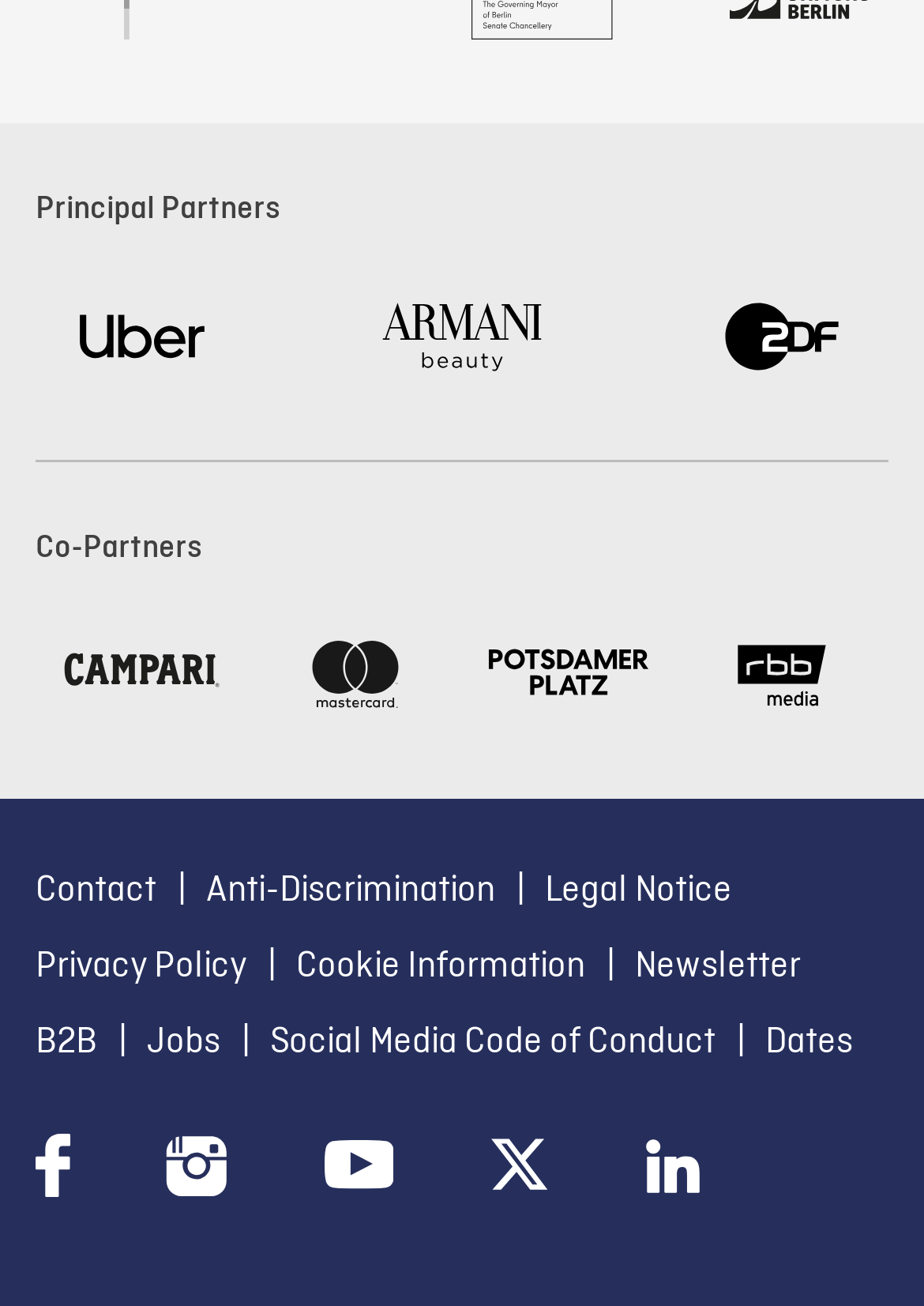What is the second link in the footer section?
Examine the webpage screenshot and provide an in-depth answer to the question.

I looked at the links in the footer section and found that the second link is 'Anti-Discrimination', which is located below the 'Contact' link.